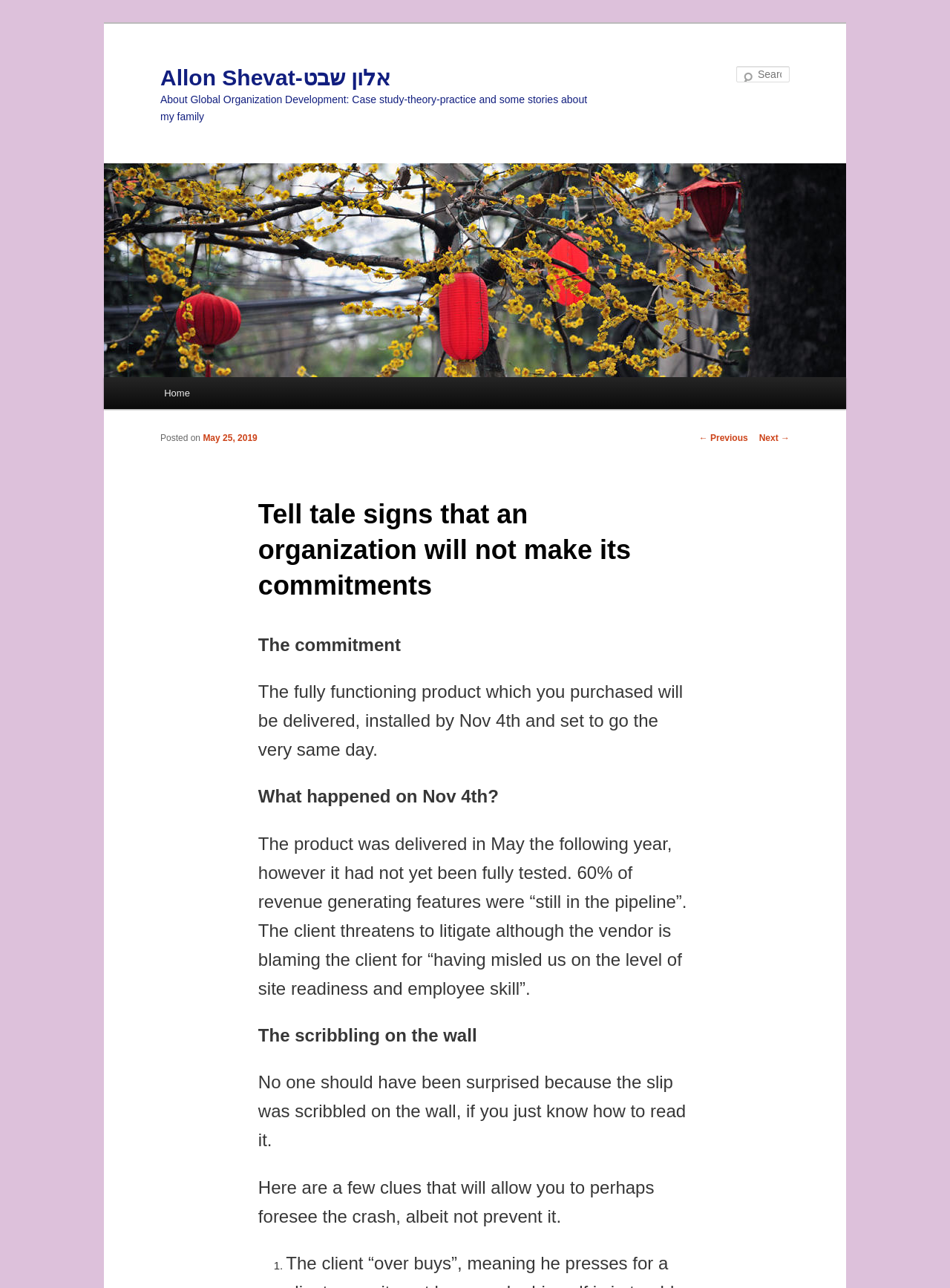What percentage of revenue generating features were still in the pipeline?
Carefully examine the image and provide a detailed answer to the question.

The percentage of revenue generating features still in the pipeline can be determined by reading the text '60% of revenue generating features were “still in the pipeline”.' which is part of the article.